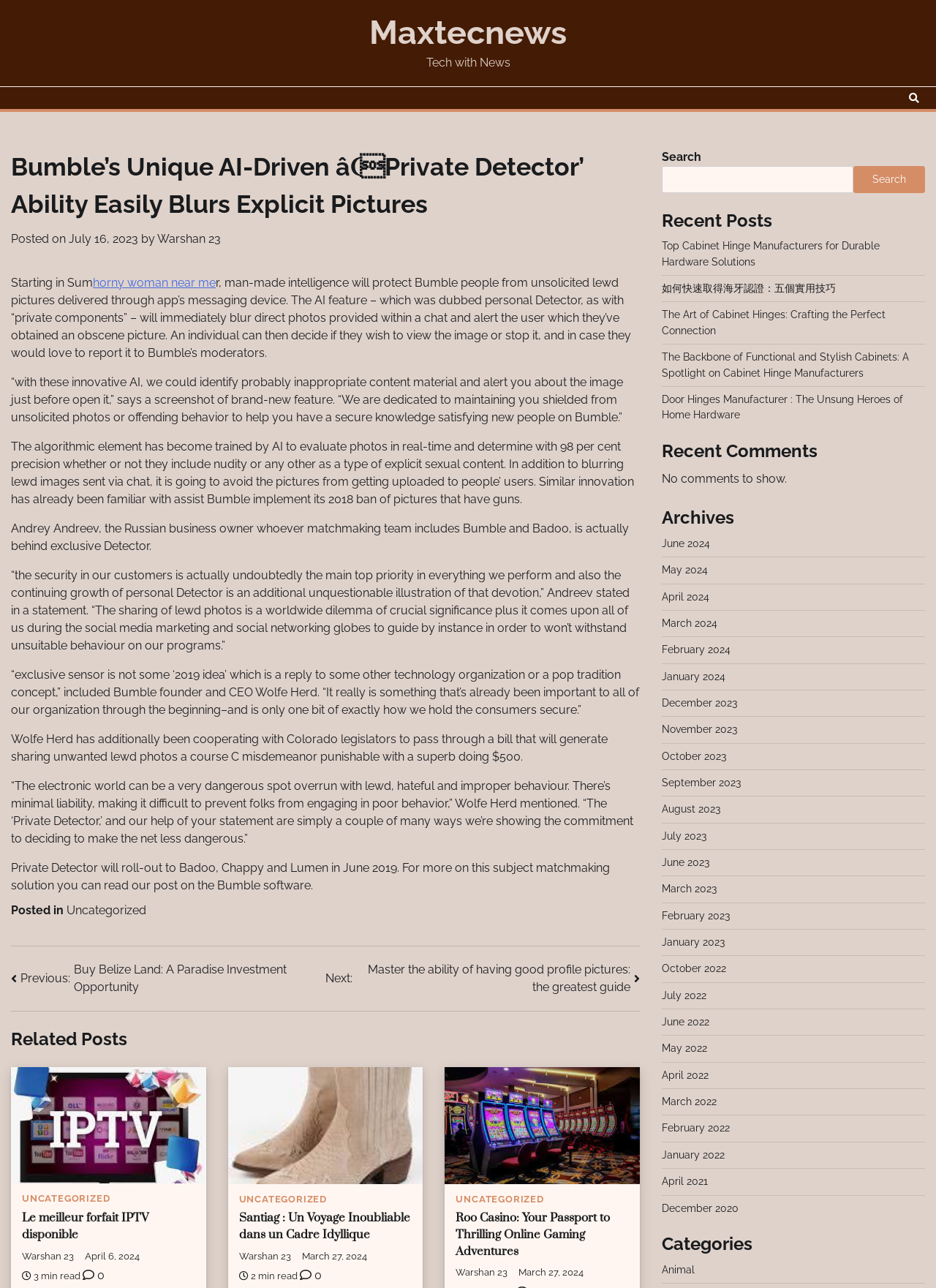Who is behind the development of the 'Private Detector' feature?
Using the information from the image, provide a comprehensive answer to the question.

I found this answer by reading the article and looking for the person behind the development of the 'Private Detector' feature. The article mentions that Andrey Andreev, the Russian businessman, is behind the development of the feature.